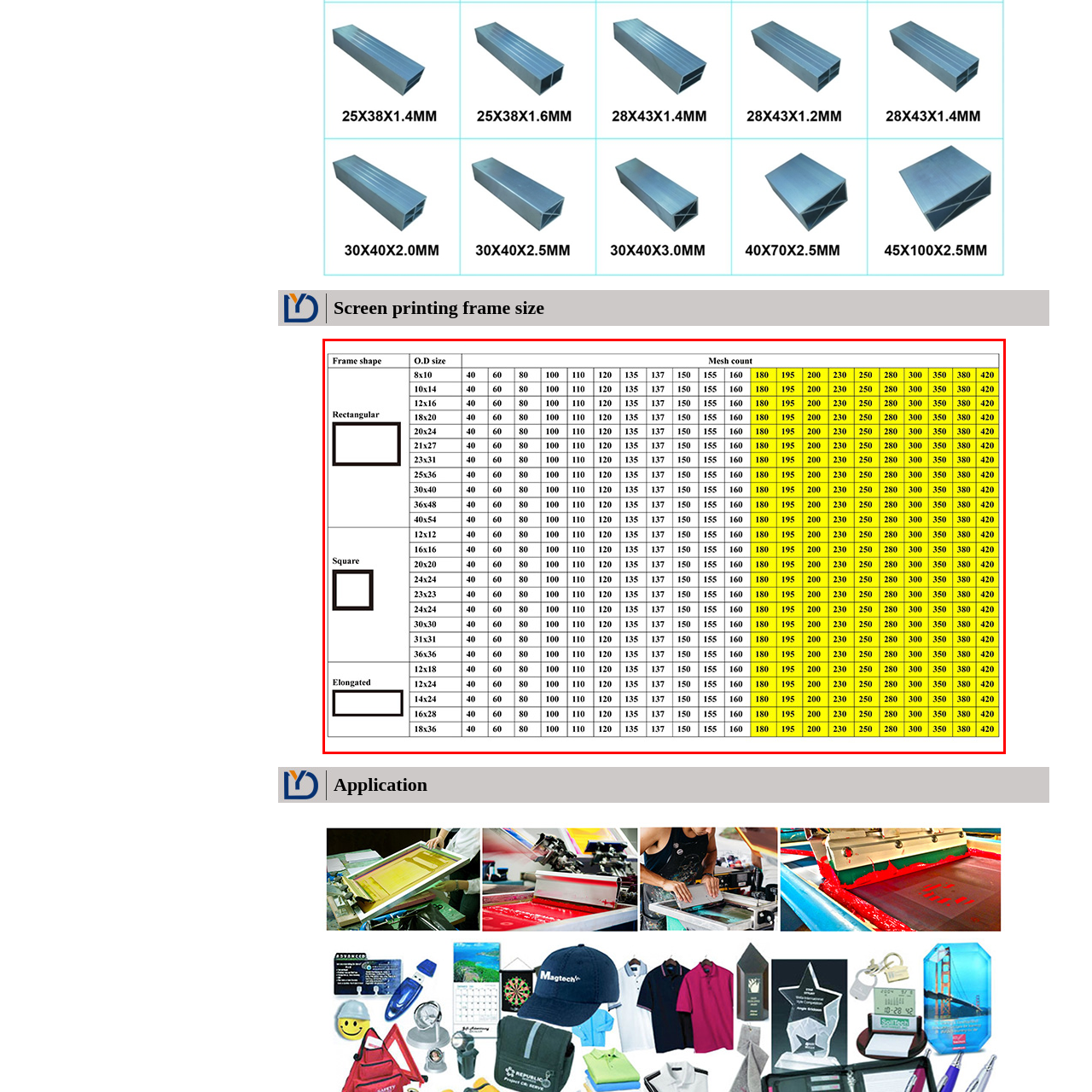Examine the picture highlighted with a red border, What is the range of sizes in the rectangular section of the chart? Please respond with a single word or phrase.

8x10 to 36x48